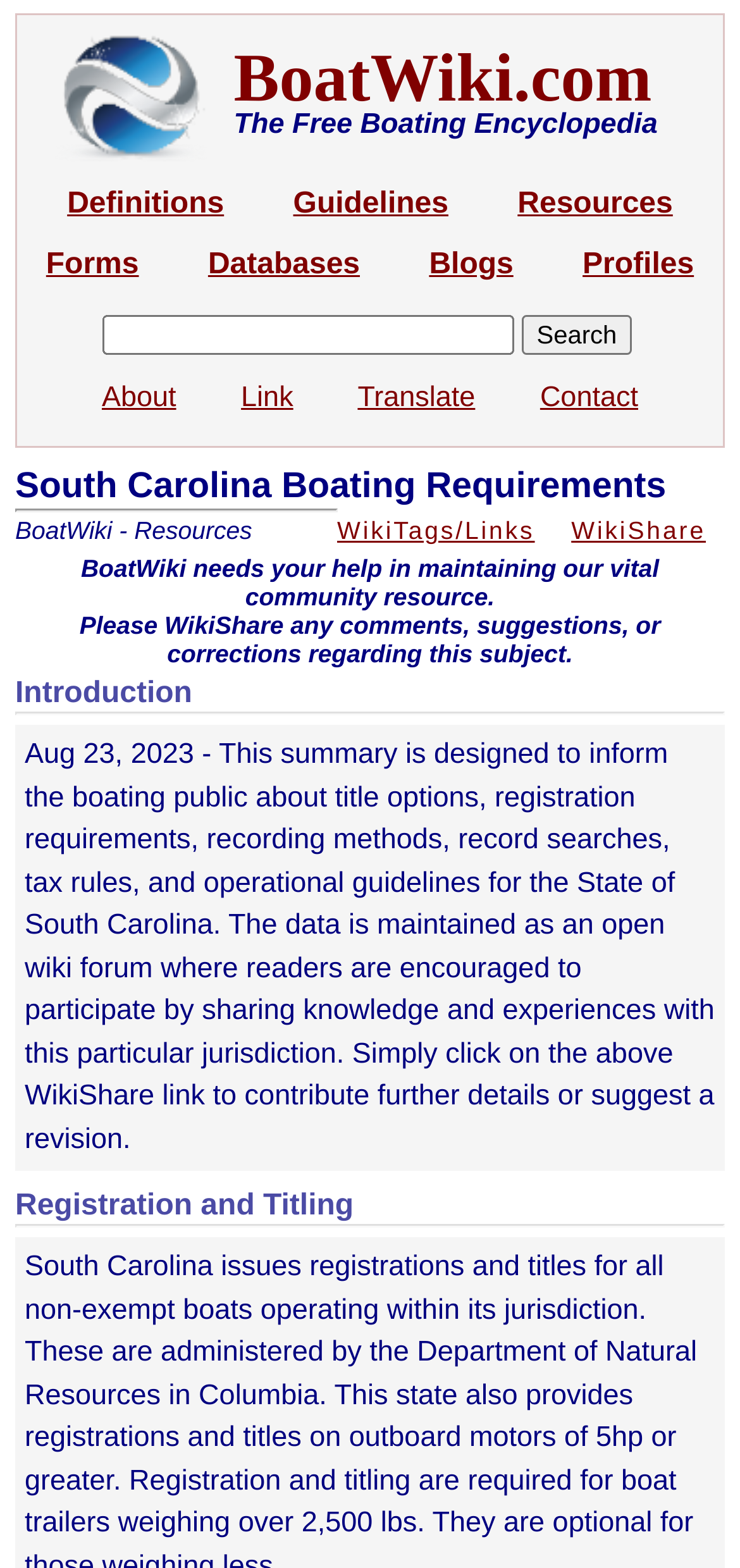What is the focus of the 'Registration and Titling' section?
Please provide a comprehensive answer based on the visual information in the image.

The 'Registration and Titling' section likely provides information on the registration and titling requirements for boats in the State of South Carolina, including the processes and rules involved in registering and titling a boat in the state.